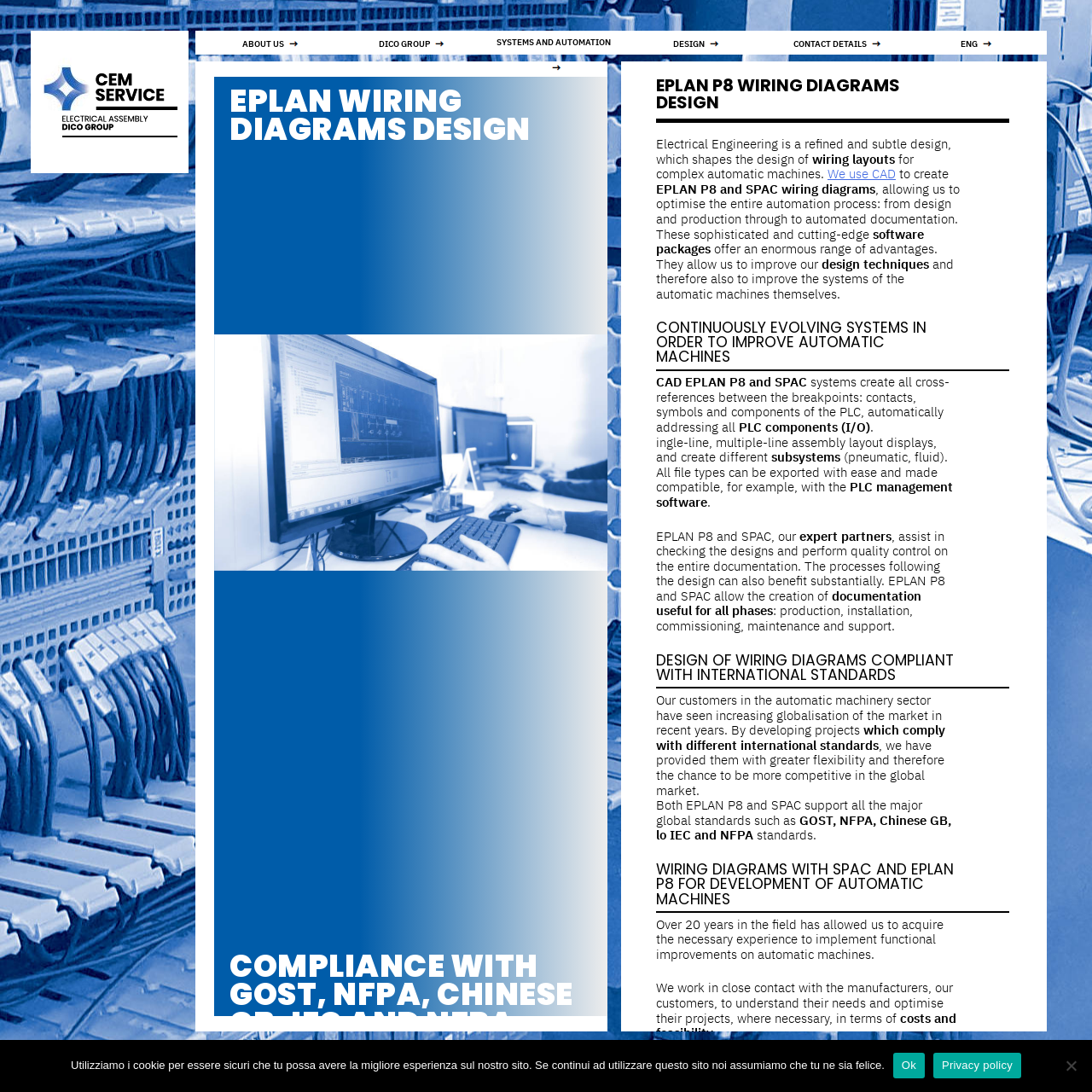Please find the bounding box coordinates of the element that you should click to achieve the following instruction: "Click on CONTACT DETAILS". The coordinates should be presented as four float numbers between 0 and 1: [left, top, right, bottom].

[0.705, 0.028, 0.835, 0.052]